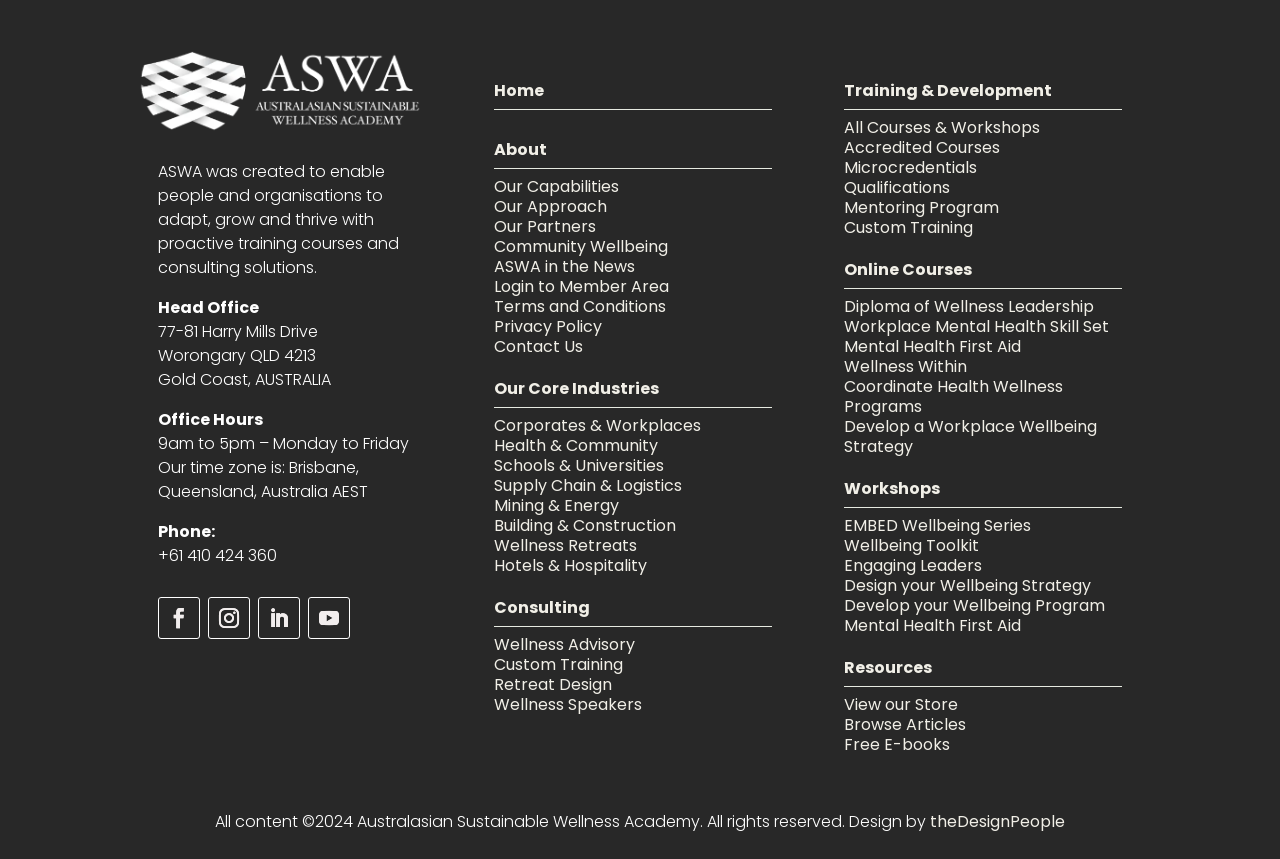What is the address of the organization's head office?
Using the visual information, reply with a single word or short phrase.

77-81 Harry Mills Drive, Worongary QLD 4213